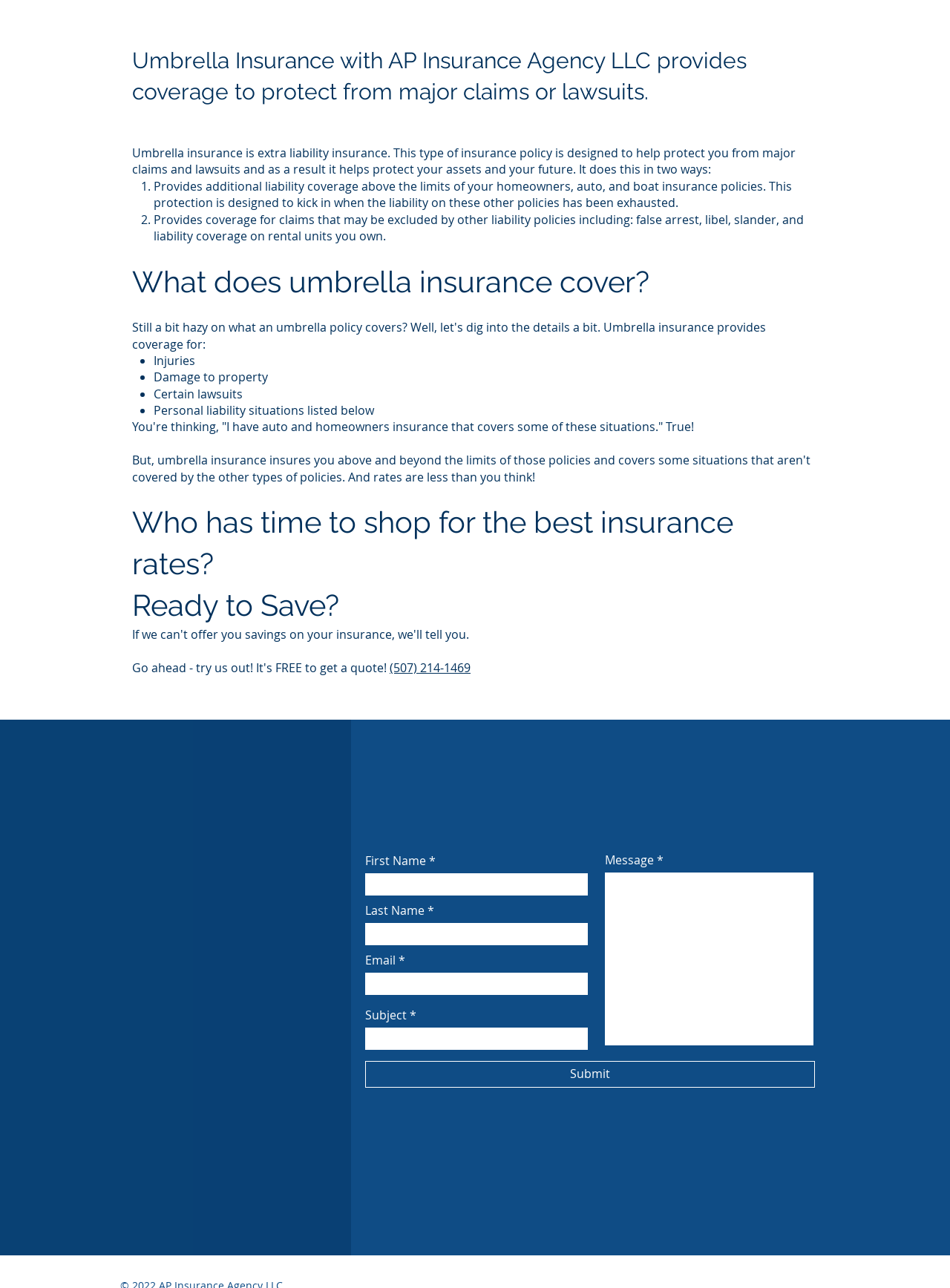Provide the bounding box coordinates, formatted as (top-left x, top-left y, bottom-right x, bottom-right y), with all values being floating point numbers between 0 and 1. Identify the bounding box of the UI element that matches the description: By Erin

None